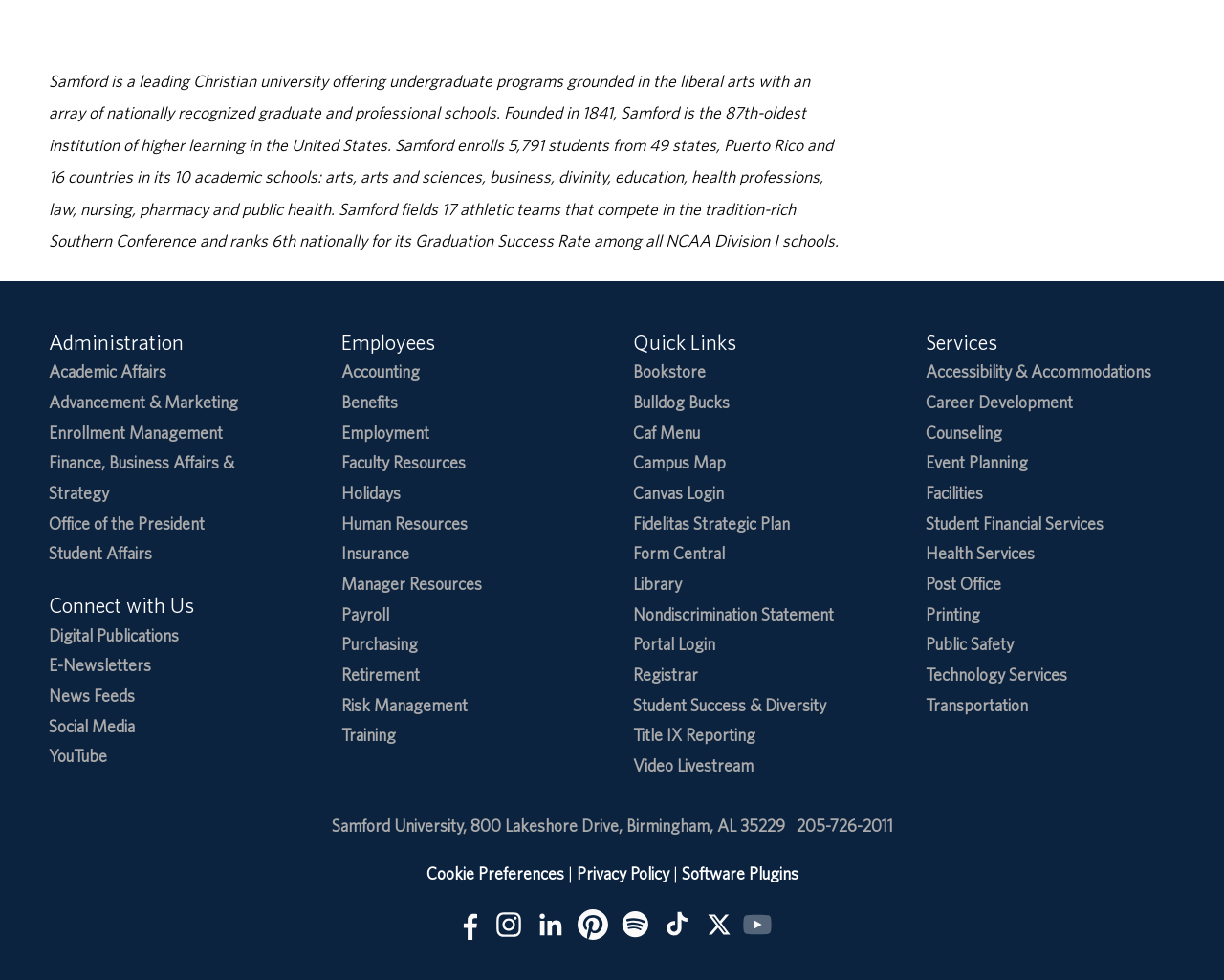Identify the bounding box coordinates for the UI element described as: "Finance, Business Affairs & Strategy". The coordinates should be provided as four floats between 0 and 1: [left, top, right, bottom].

[0.04, 0.462, 0.192, 0.513]